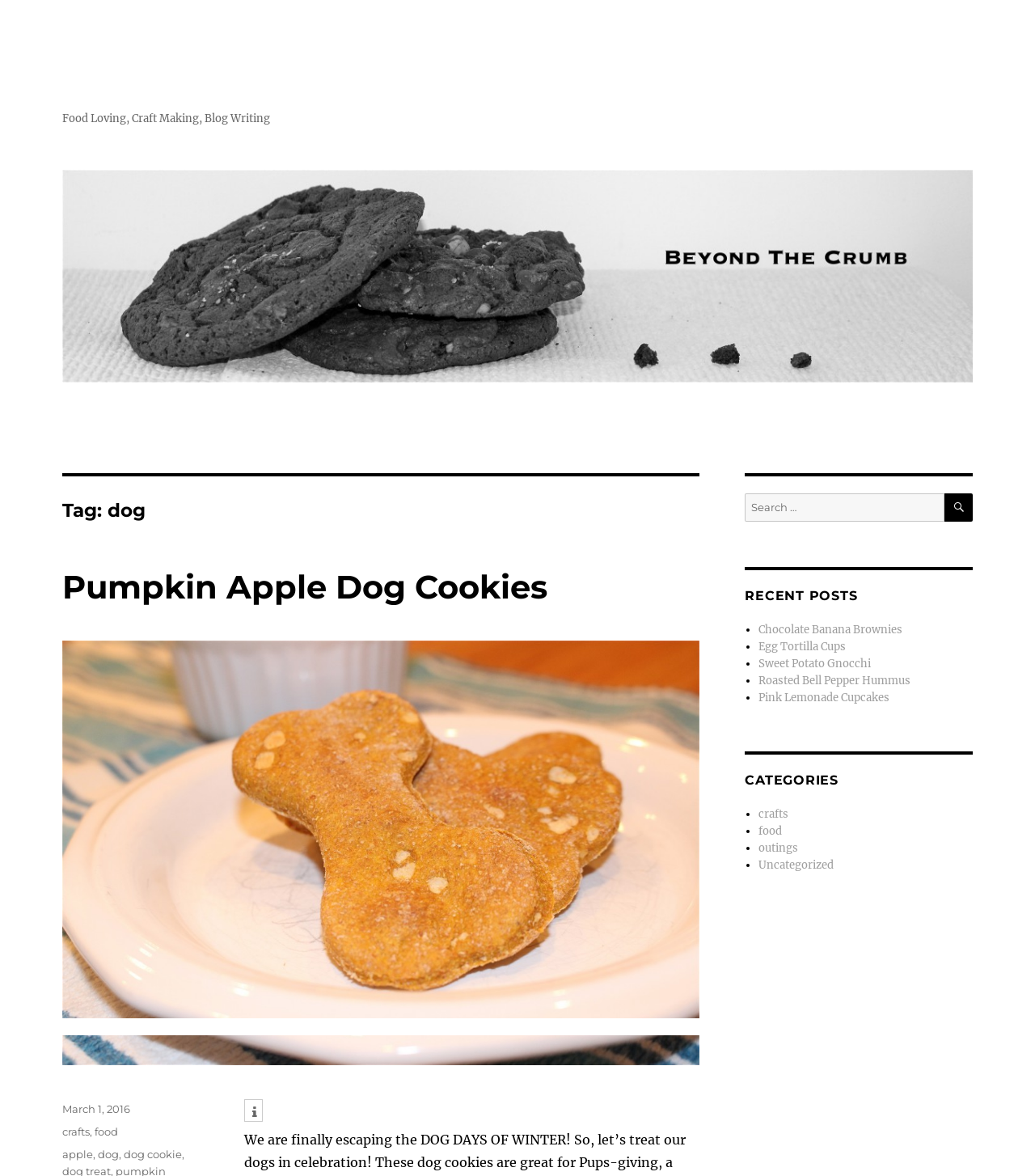Extract the bounding box coordinates for the described element: "dog cookie". The coordinates should be represented as four float numbers between 0 and 1: [left, top, right, bottom].

[0.12, 0.976, 0.176, 0.987]